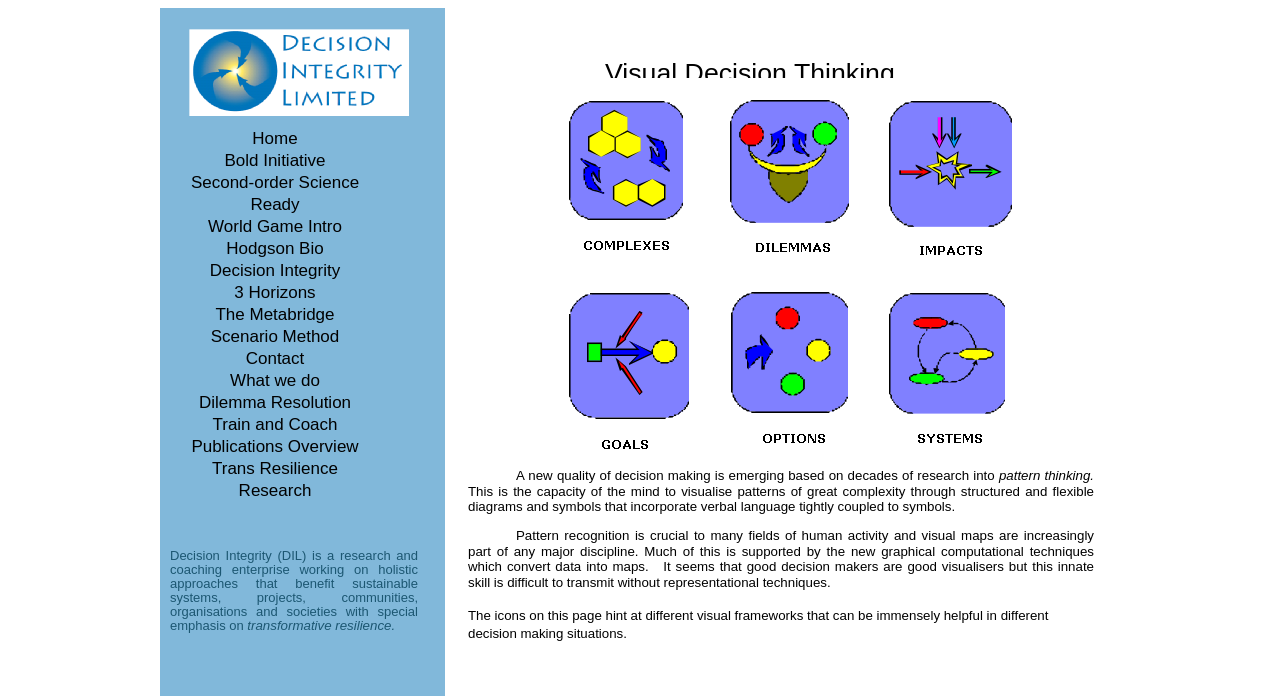What is the focus of the enterprise?
Utilize the image to construct a detailed and well-explained answer.

From the same StaticText element, the text mentions 'holistic approaches that benefit sustainable systems, projects, communities, organisations and societies...' which suggests that the focus of the enterprise is on sustainable systems.